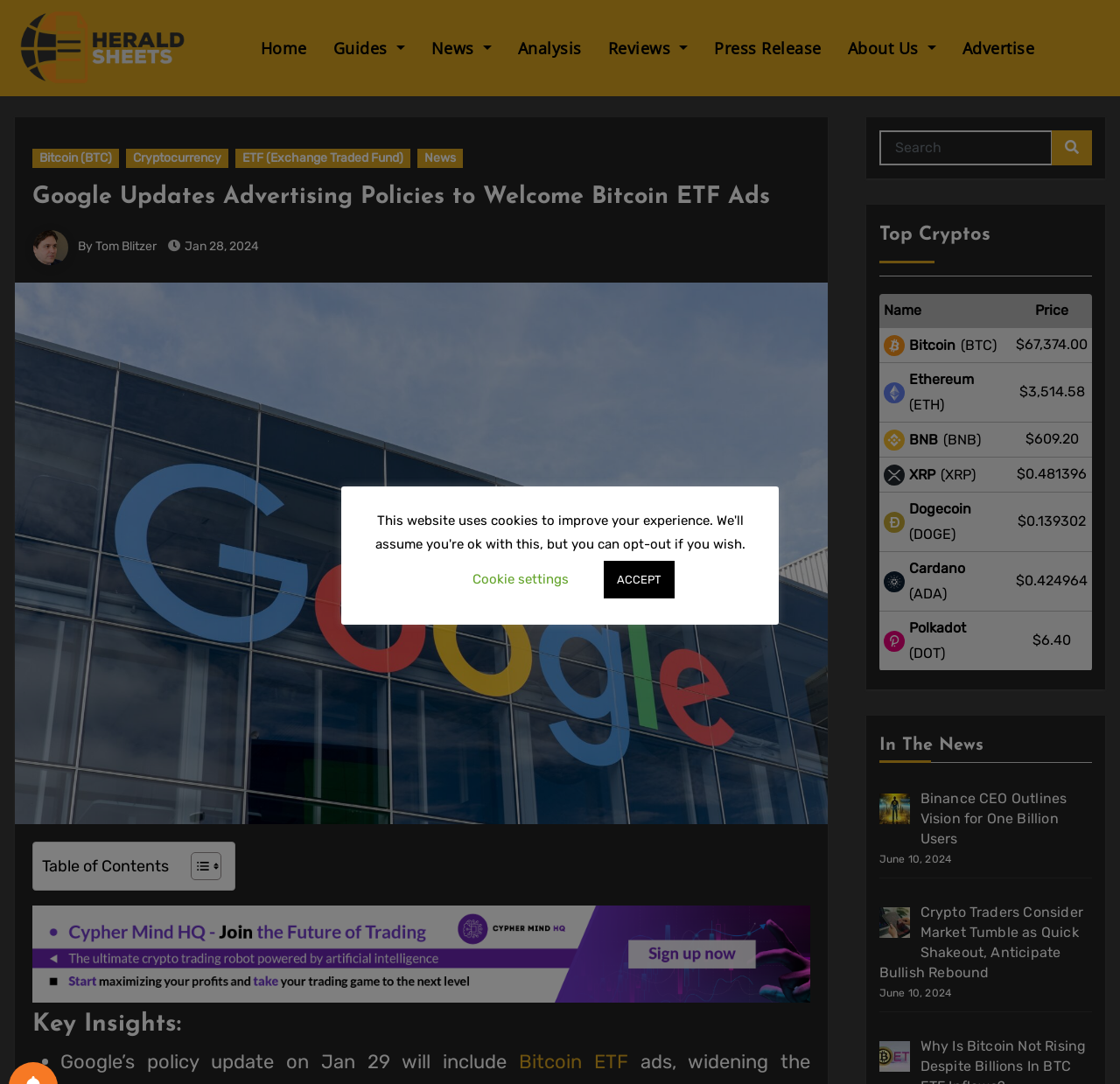Please provide the main heading of the webpage content.

Google Updates Advertising Policies to Welcome Bitcoin ETF Ads